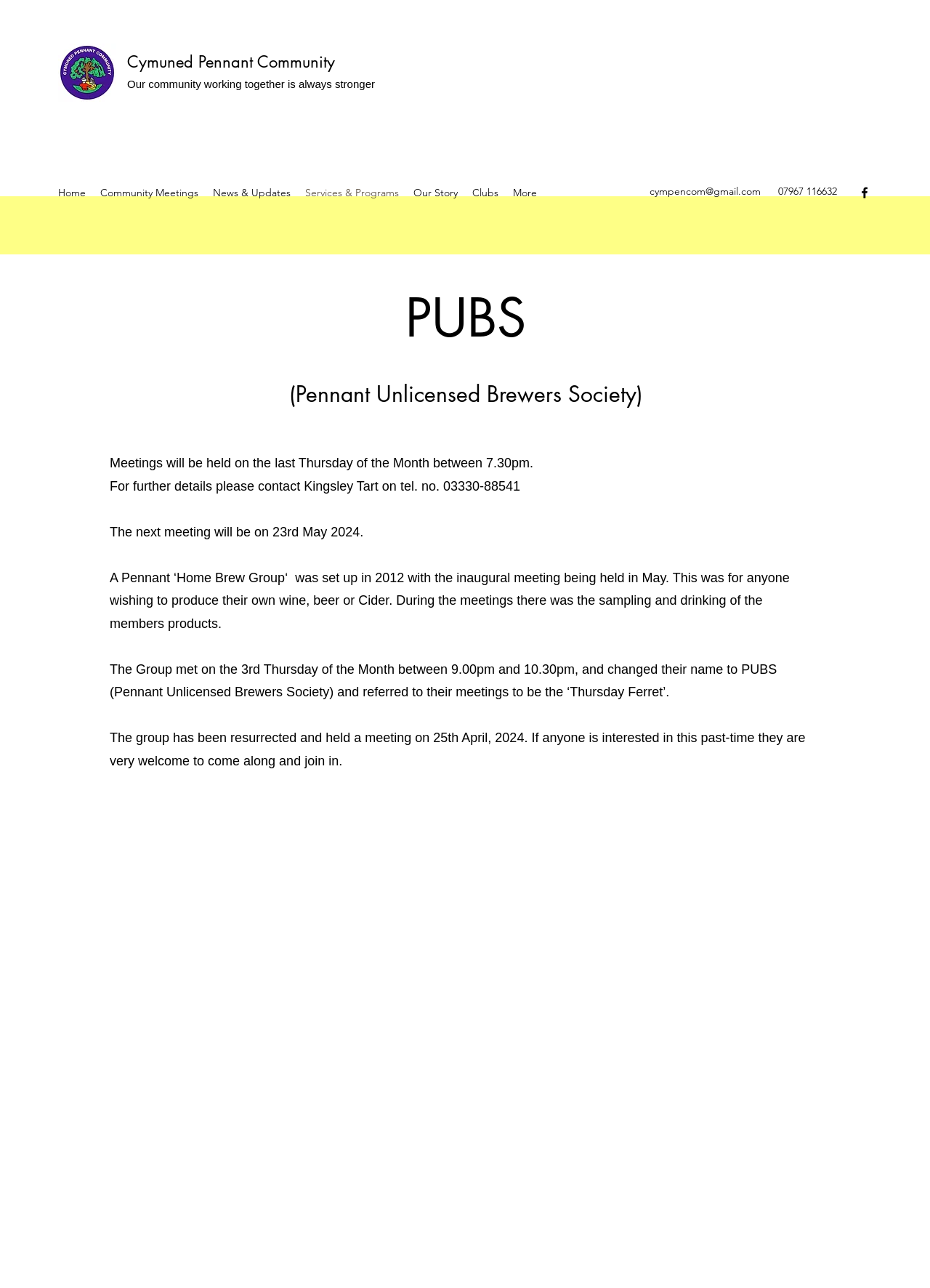Find and provide the bounding box coordinates for the UI element described here: "Live Notes". The coordinates should be given as four float numbers between 0 and 1: [left, top, right, bottom].

None